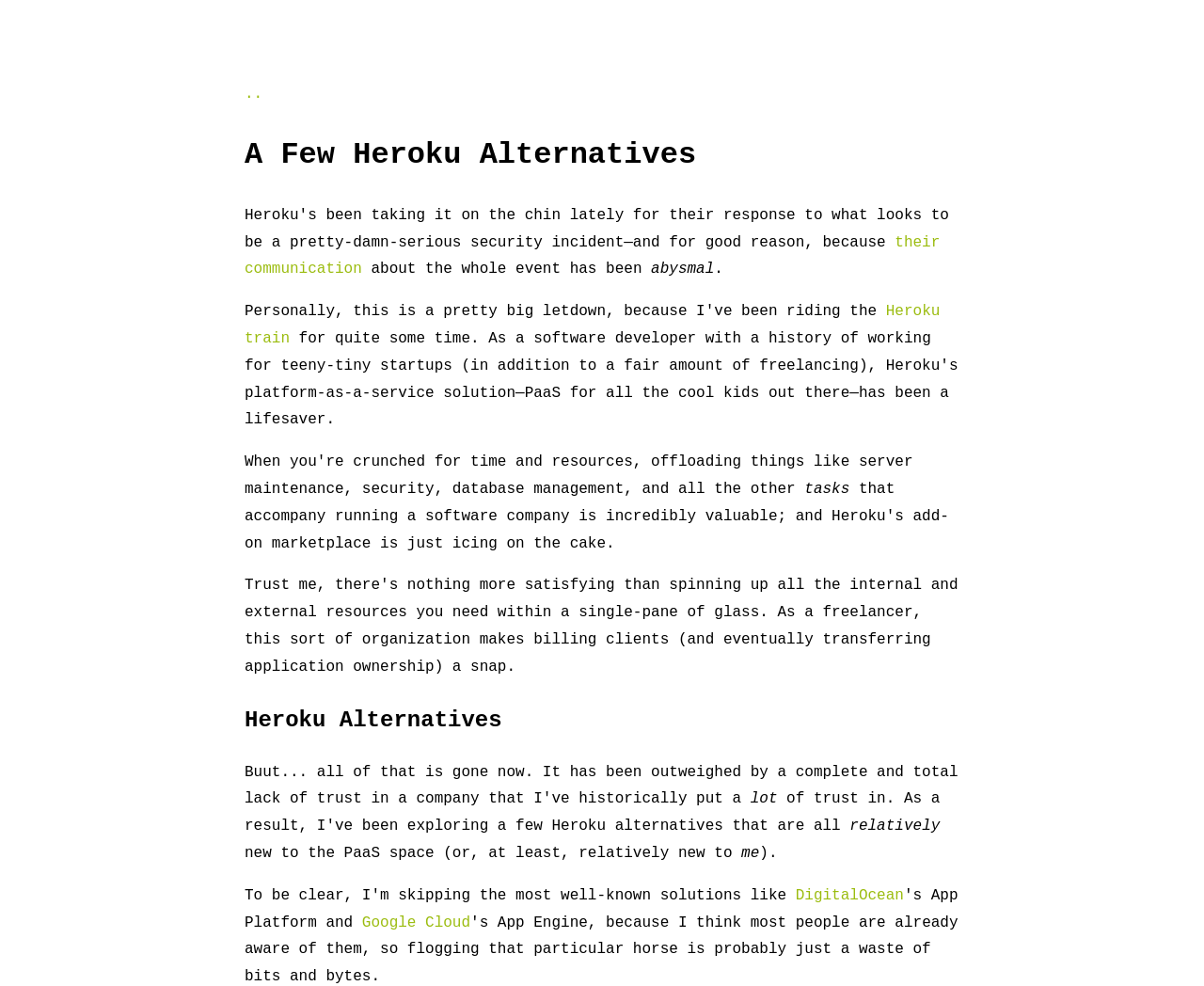Based on the provided description, "DigitalOcean", find the bounding box of the corresponding UI element in the screenshot.

[0.662, 0.899, 0.753, 0.917]